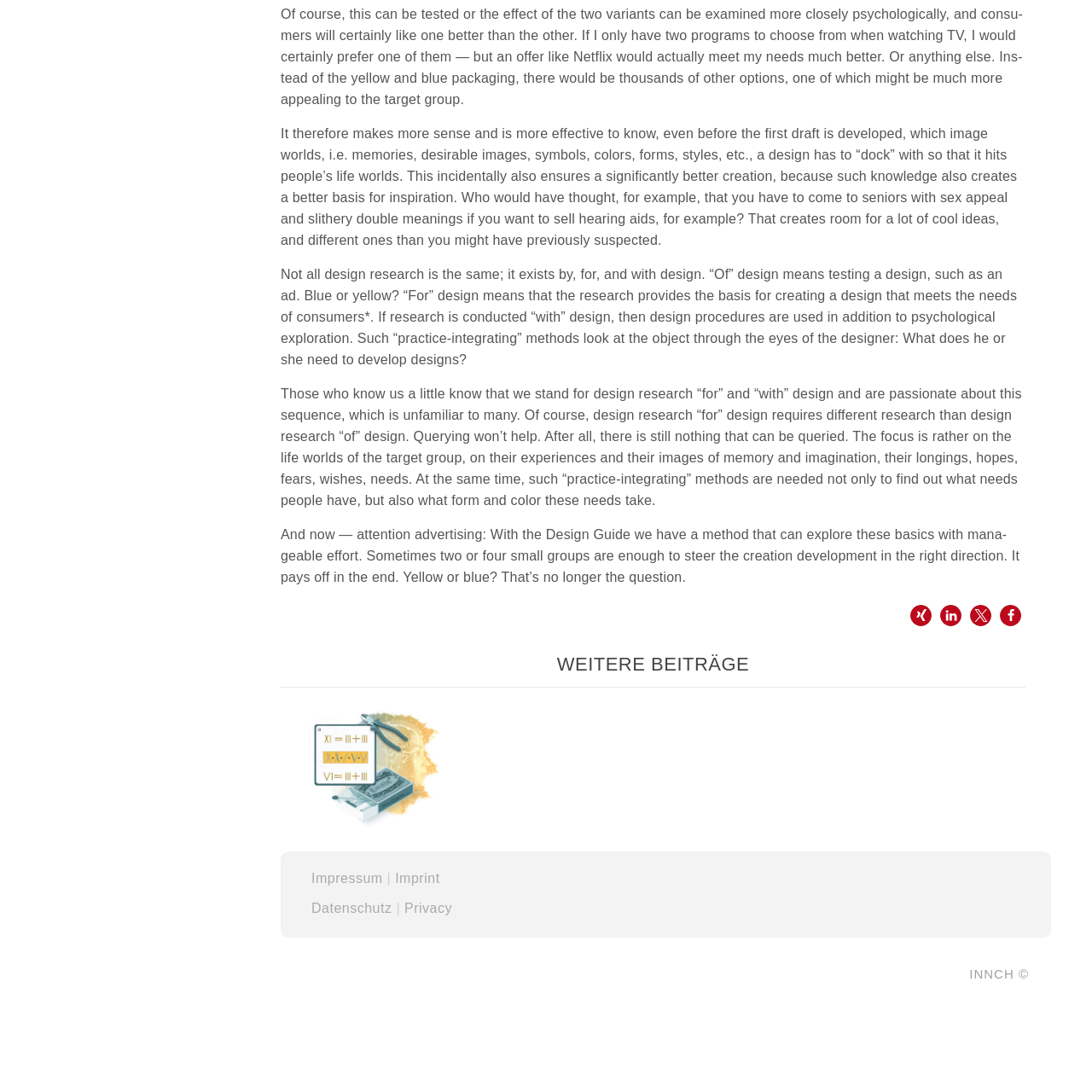Observe the highlighted image and answer the following: What is the icon part of?

a larger visual theme